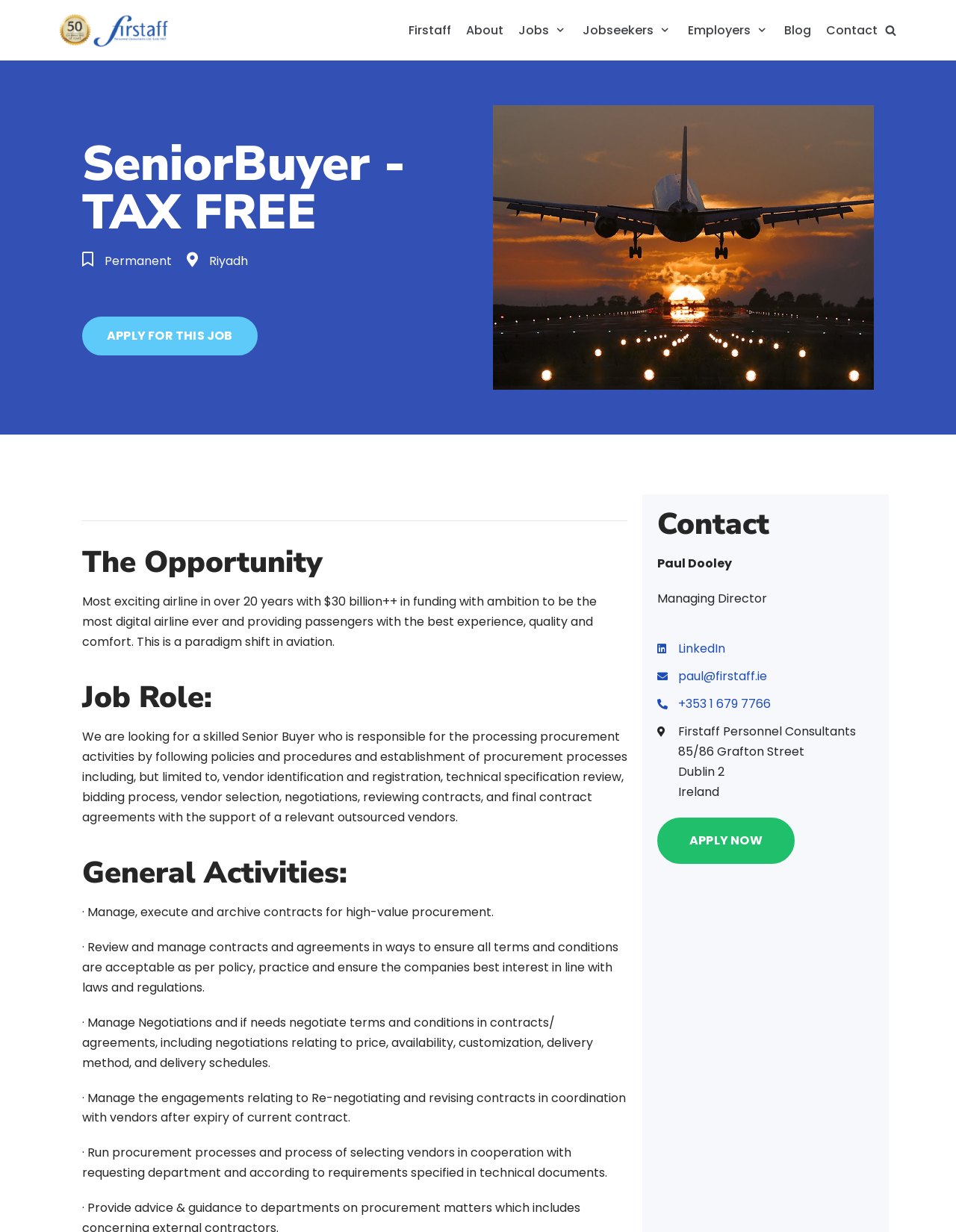Please identify the bounding box coordinates of the area I need to click to accomplish the following instruction: "Go to the 'Firstaff' homepage".

[0.427, 0.017, 0.472, 0.032]